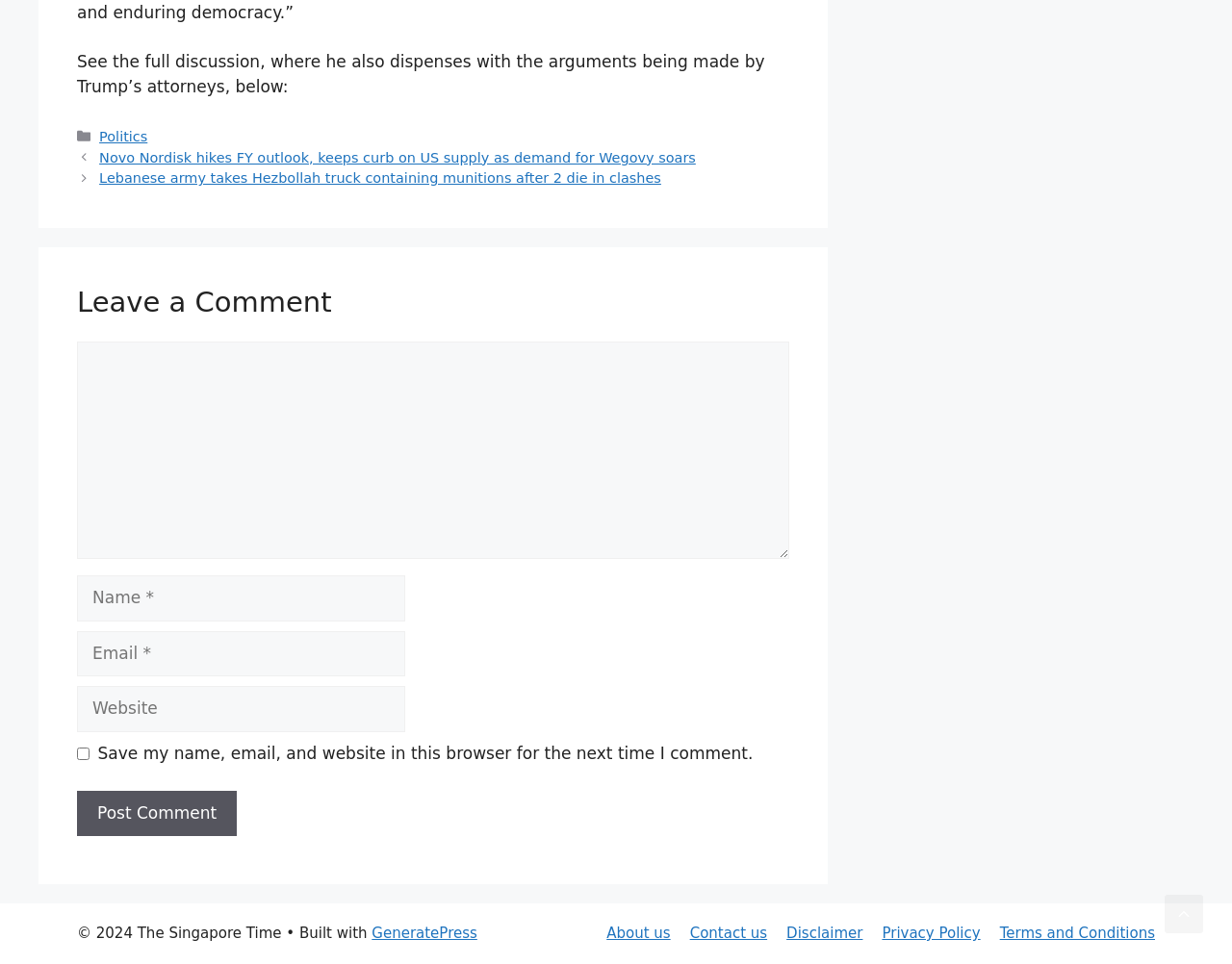Identify the bounding box for the UI element described as: "Privacy Policy". The coordinates should be four float numbers between 0 and 1, i.e., [left, top, right, bottom].

[0.716, 0.959, 0.796, 0.977]